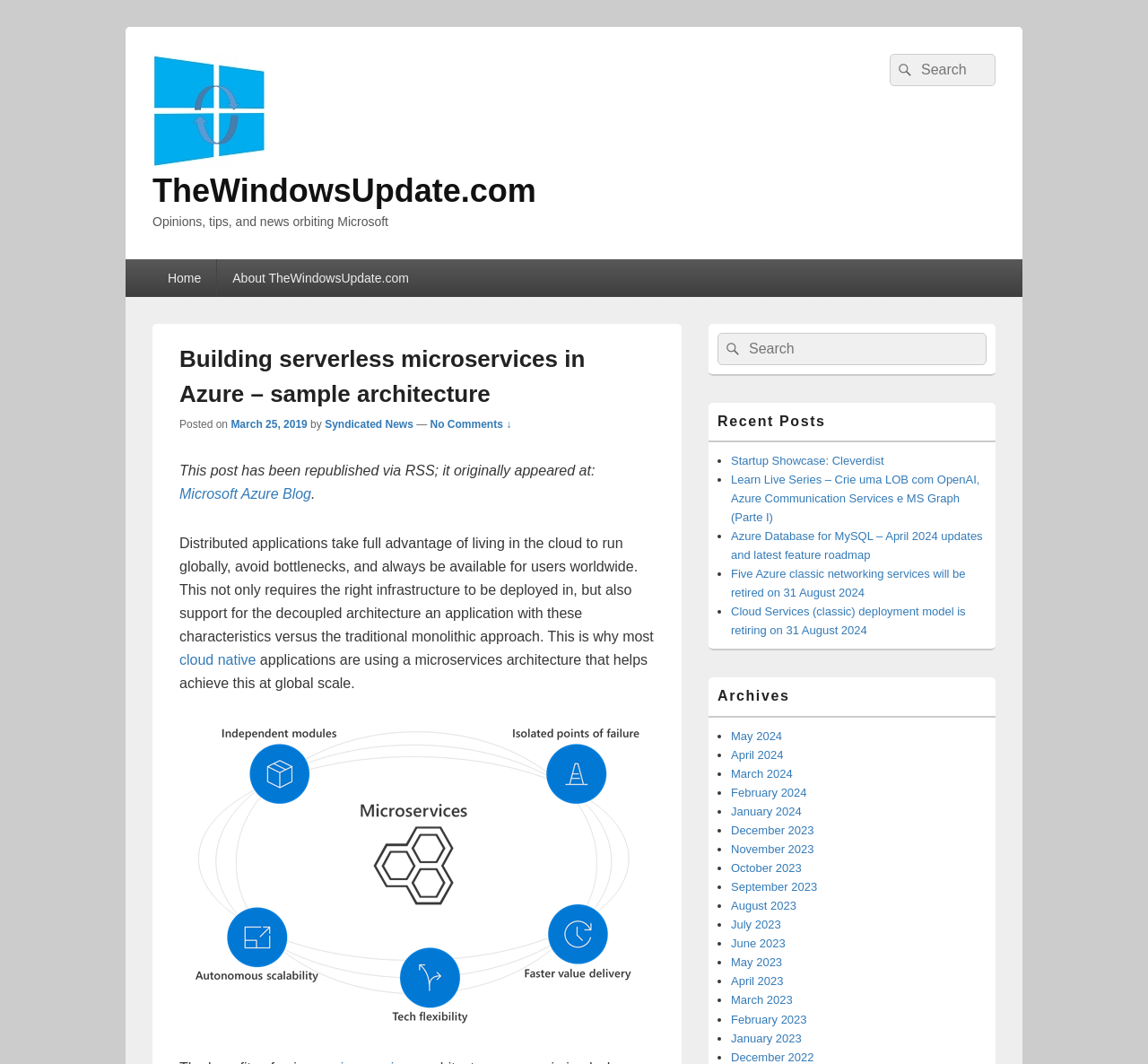Locate the bounding box coordinates of the clickable part needed for the task: "View recent posts".

[0.617, 0.387, 0.867, 0.416]